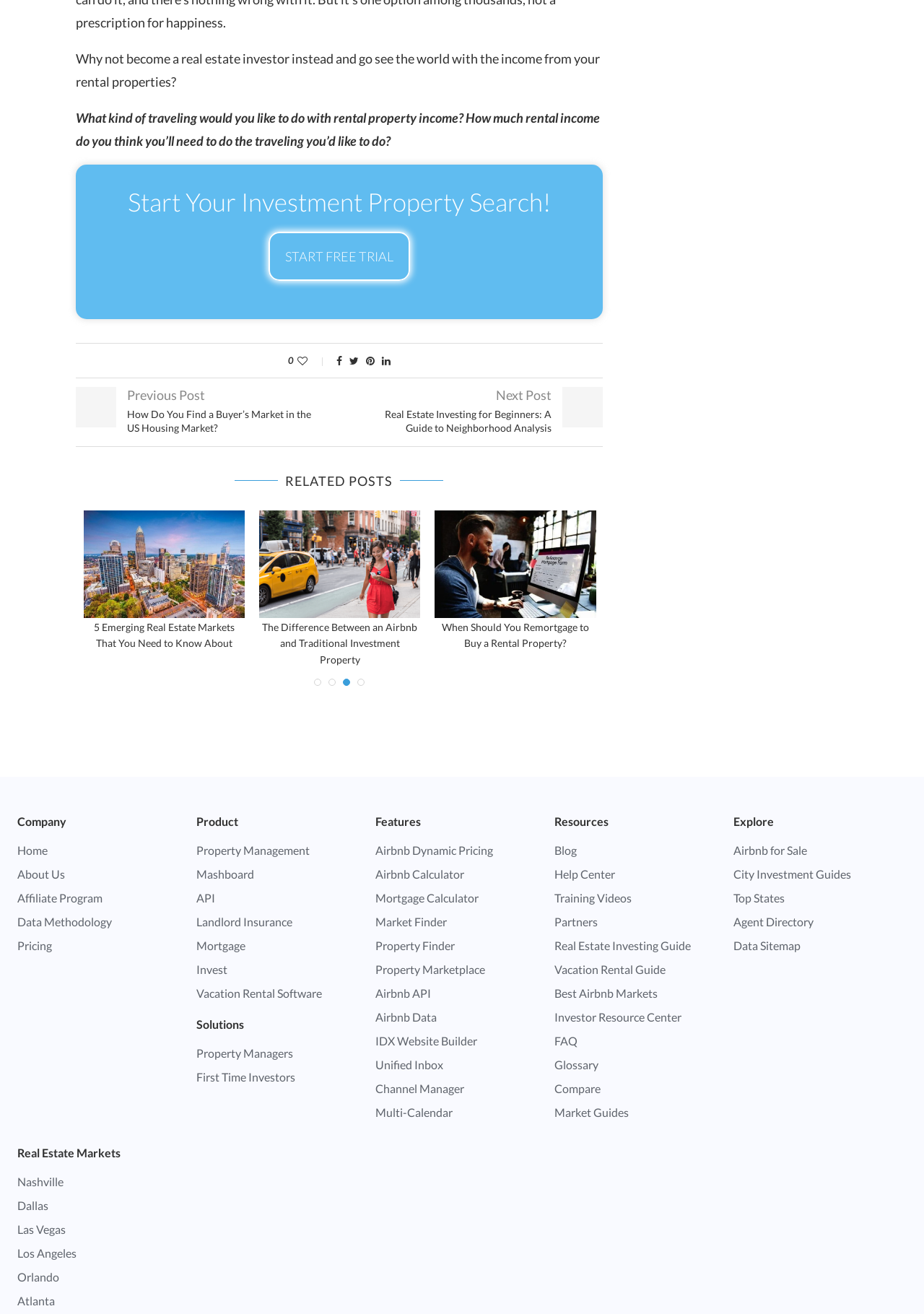What is the main topic of this webpage?
Using the image, provide a concise answer in one word or a short phrase.

Real Estate Investing